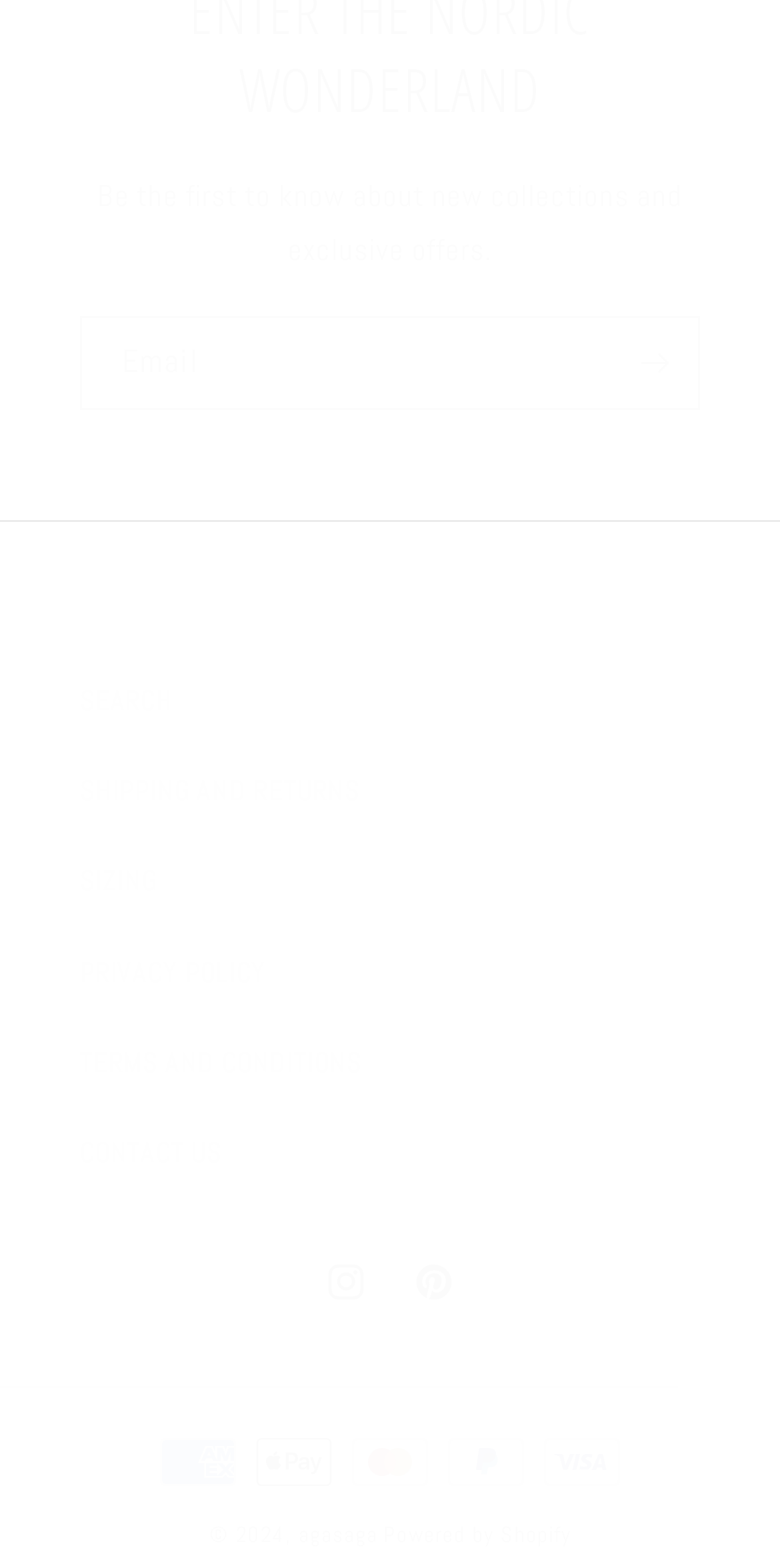Pinpoint the bounding box coordinates of the element to be clicked to execute the instruction: "Search the website".

[0.103, 0.419, 0.897, 0.476]